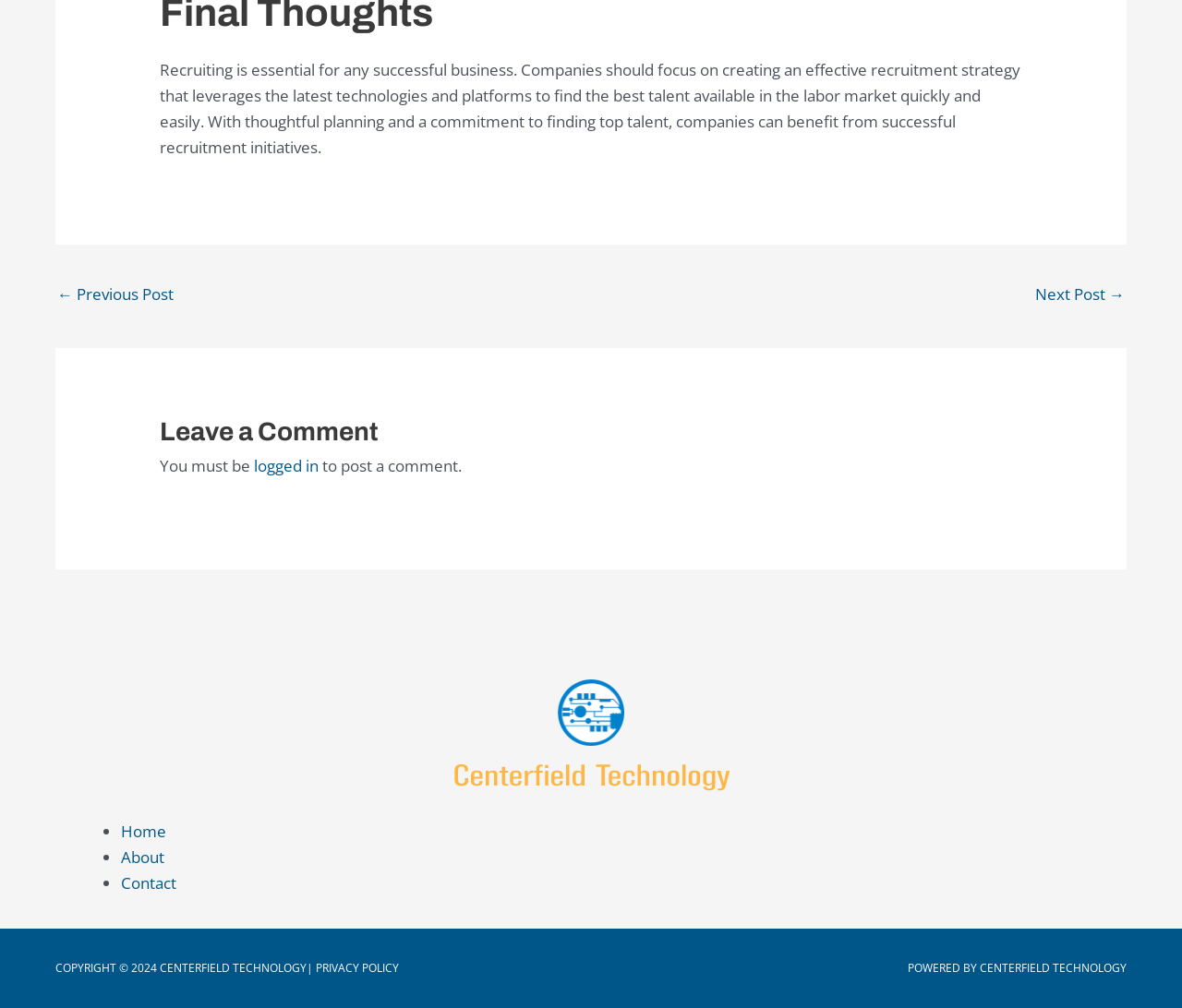Please give a succinct answer to the question in one word or phrase:
What is required to post a comment?

Login